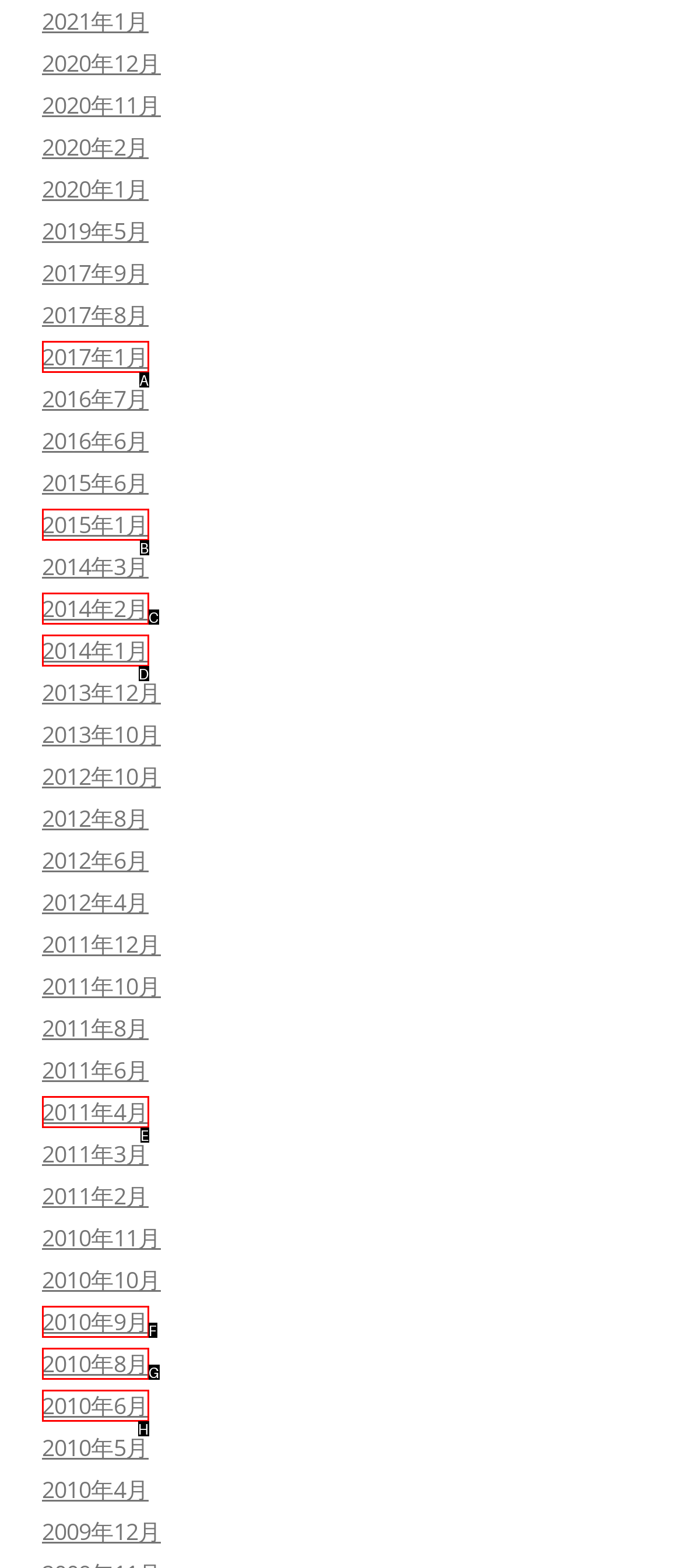Pick the option that best fits the description: 2010年9月. Reply with the letter of the matching option directly.

F